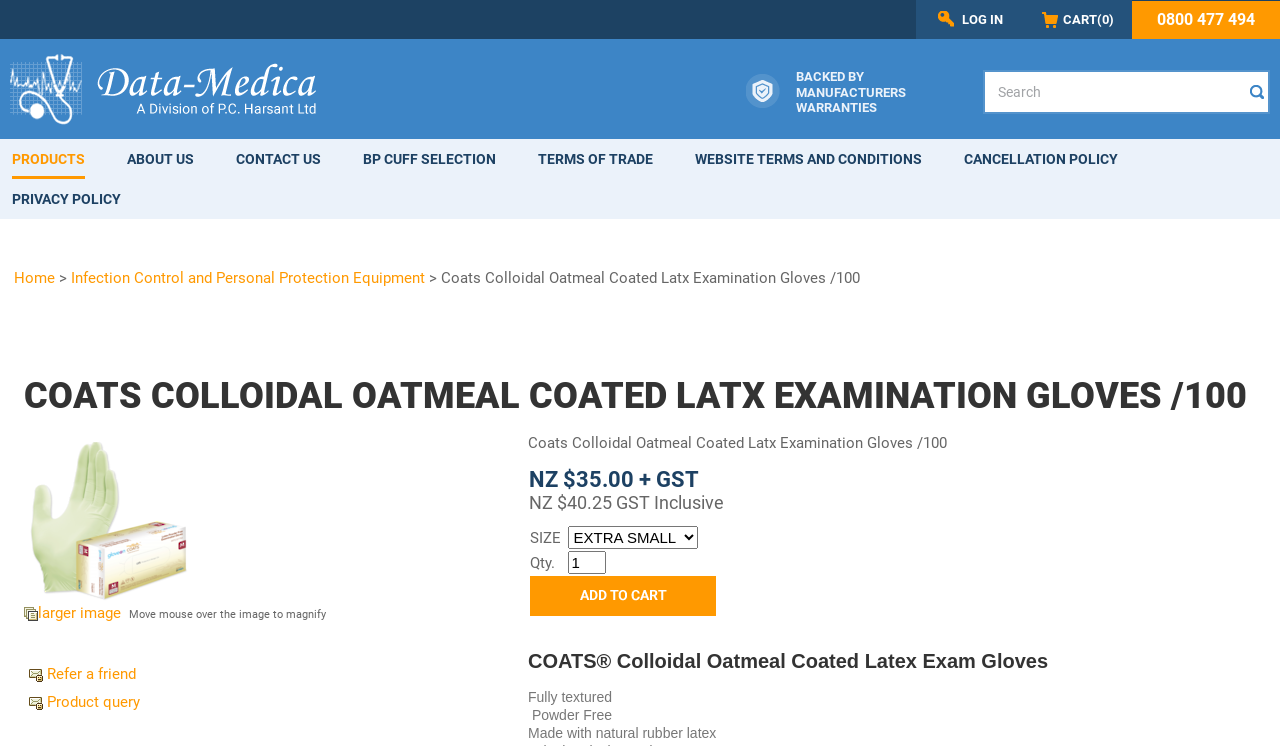Indicate the bounding box coordinates of the element that must be clicked to execute the instruction: "Search for products". The coordinates should be given as four float numbers between 0 and 1, i.e., [left, top, right, bottom].

[0.778, 0.1, 0.977, 0.148]